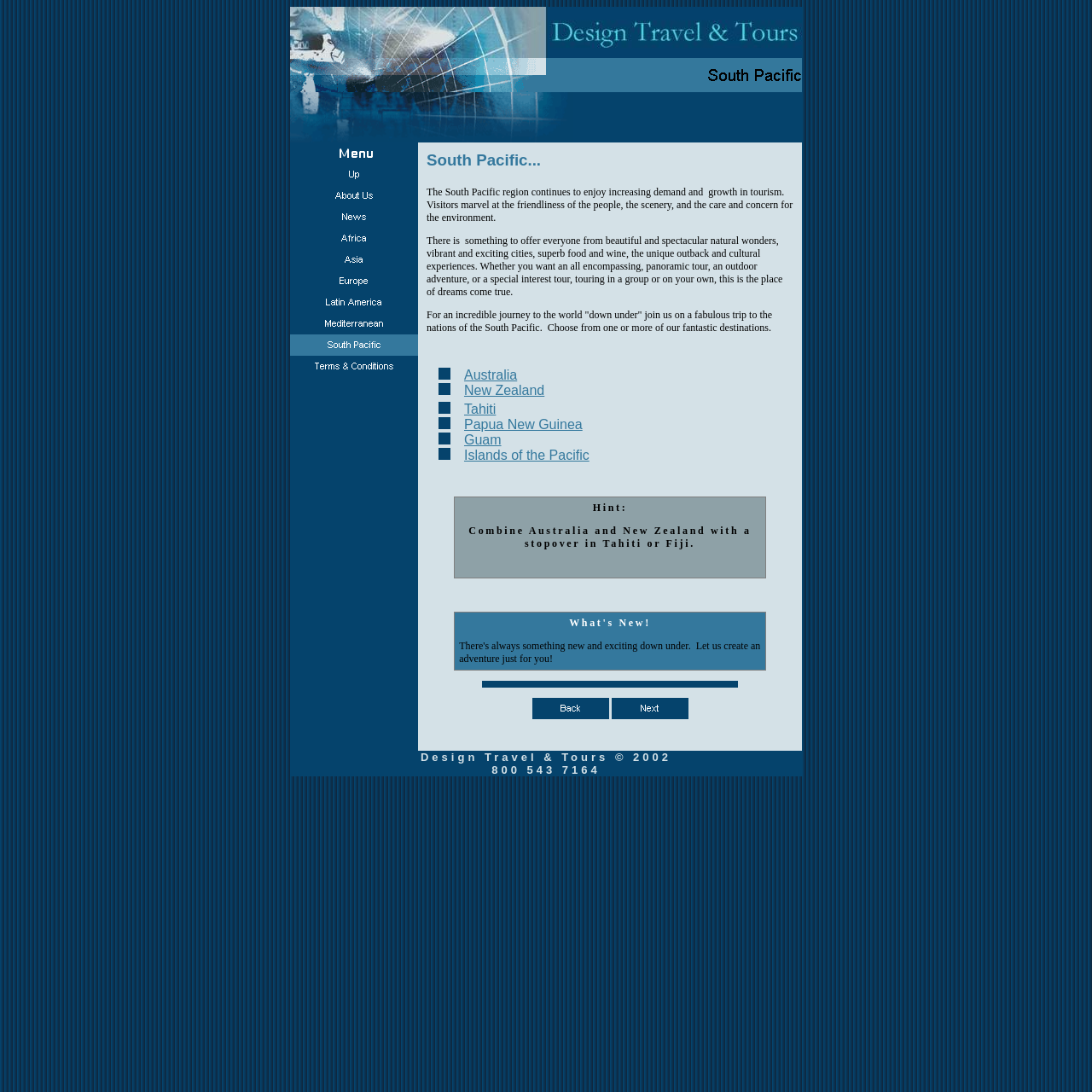Using the elements shown in the image, answer the question comprehensively: What region is the webpage about?

The webpage is about the South Pacific region, which is evident from the title 'South Pacific' and the description of the region's tourism attractions.